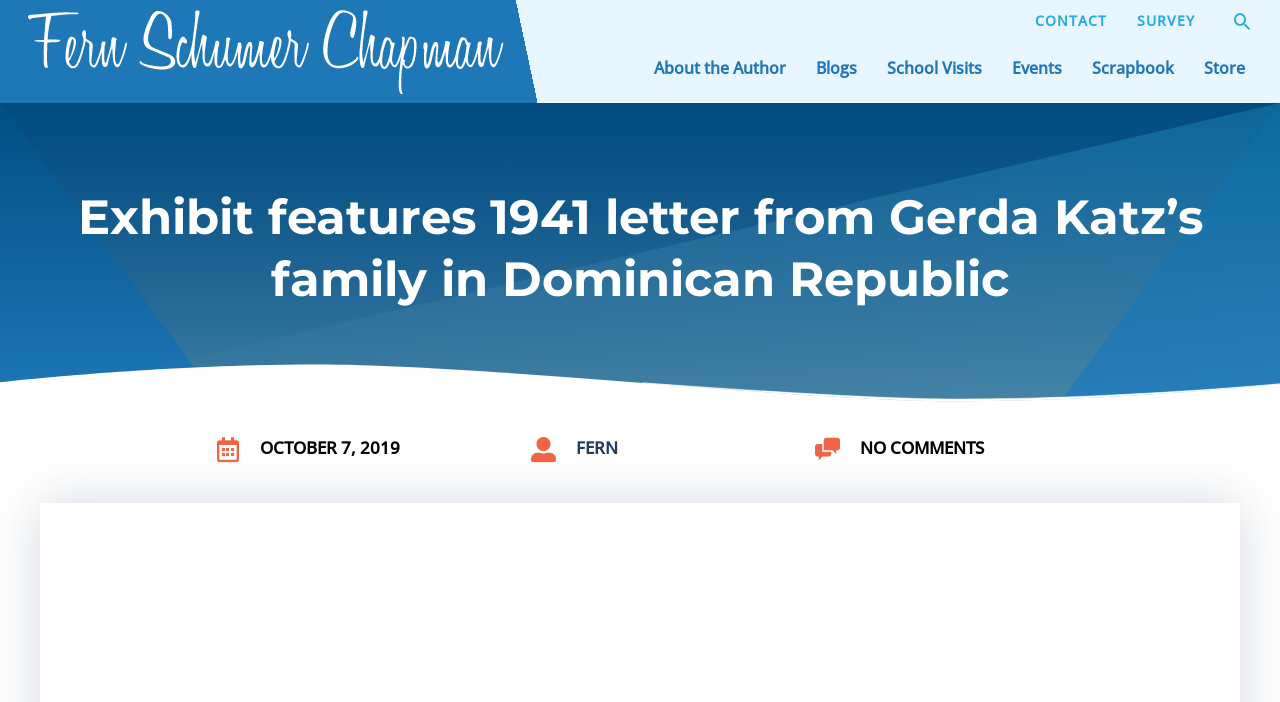Find the bounding box coordinates of the area to click in order to follow the instruction: "read about the author".

[0.503, 0.072, 0.622, 0.123]